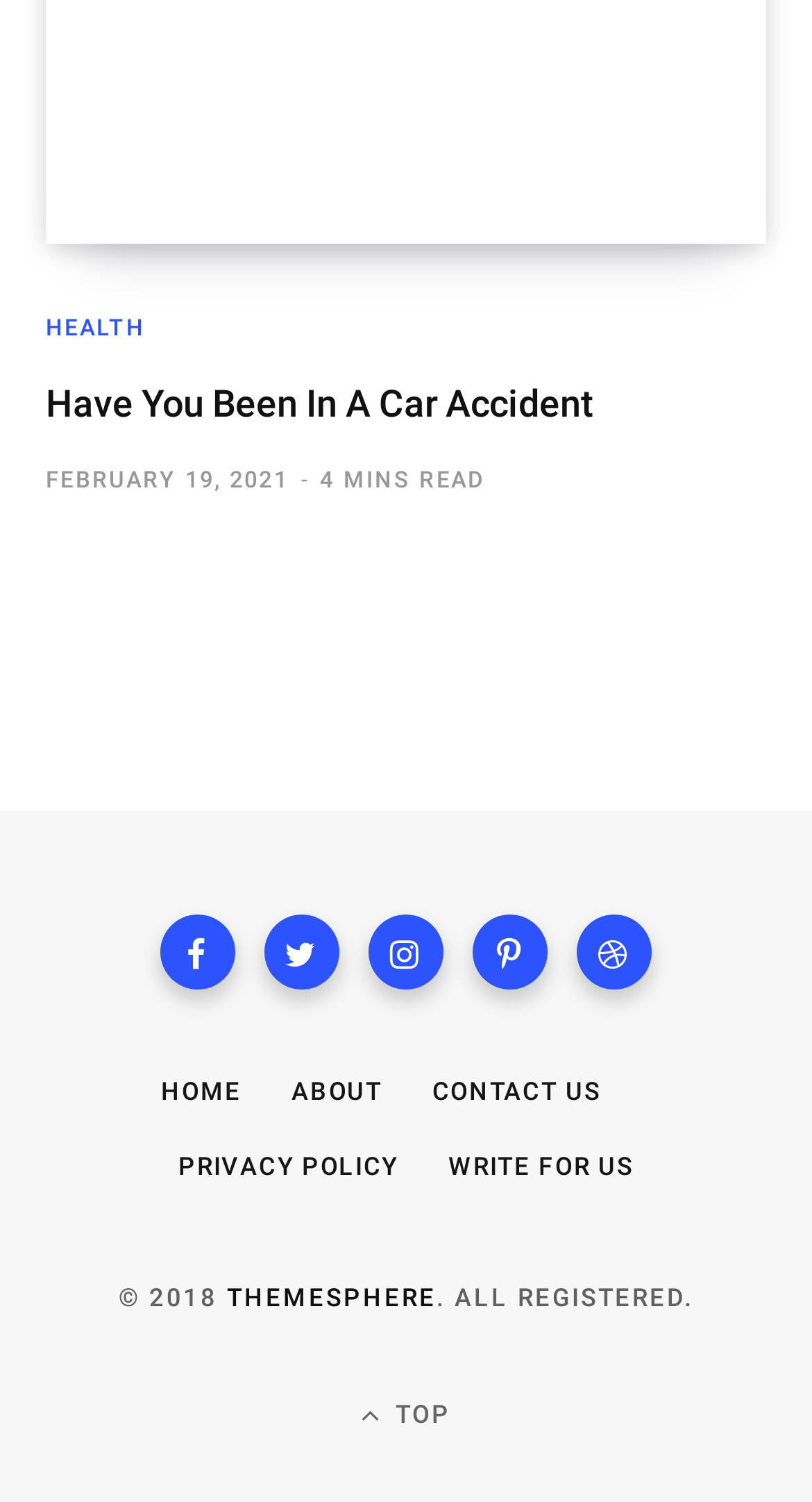Provide a brief response using a word or short phrase to this question:
What is the copyright year?

2018